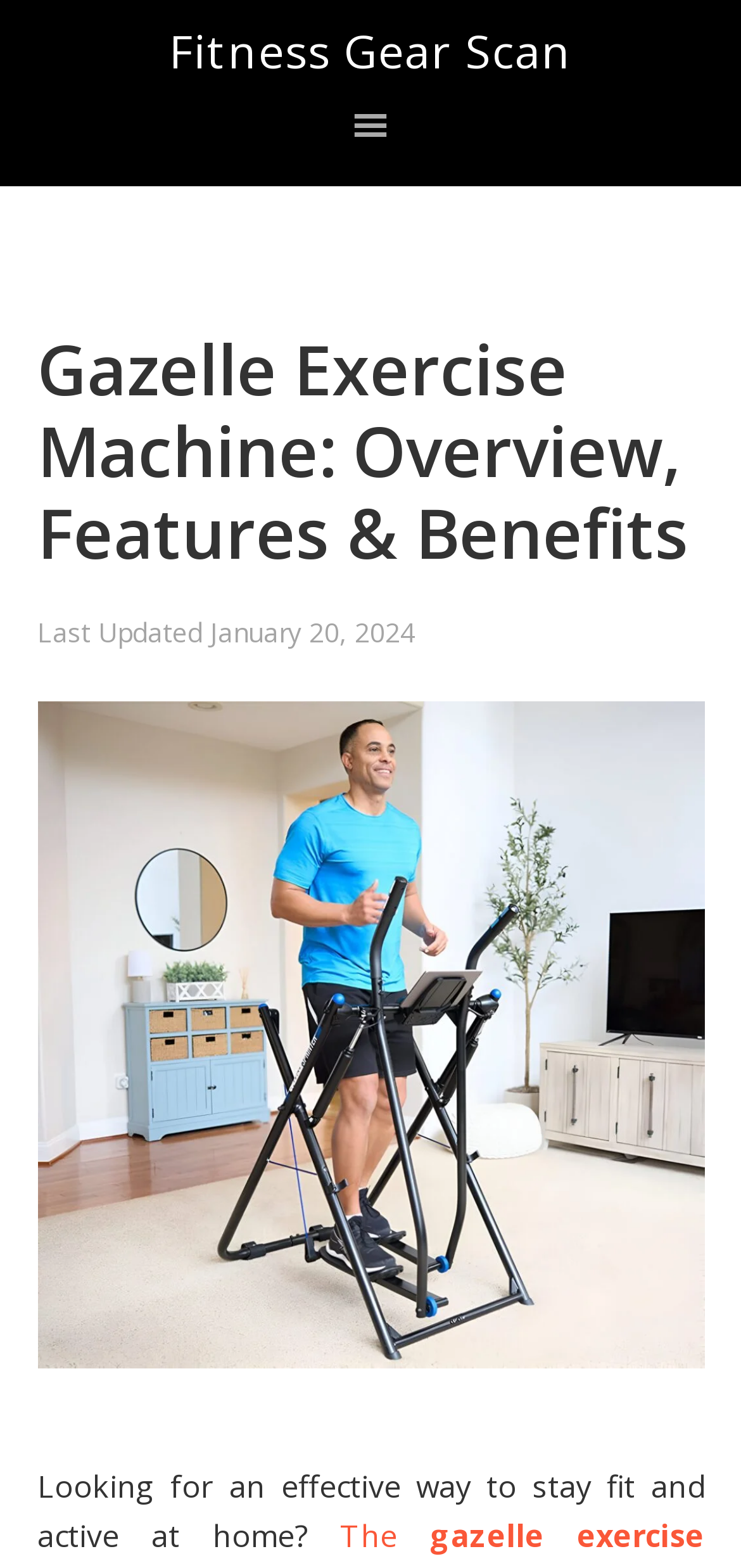Please give a succinct answer to the question in one word or phrase:
What is the name of the related exercise machine?

Gazelle Exercise Machine Sprinter